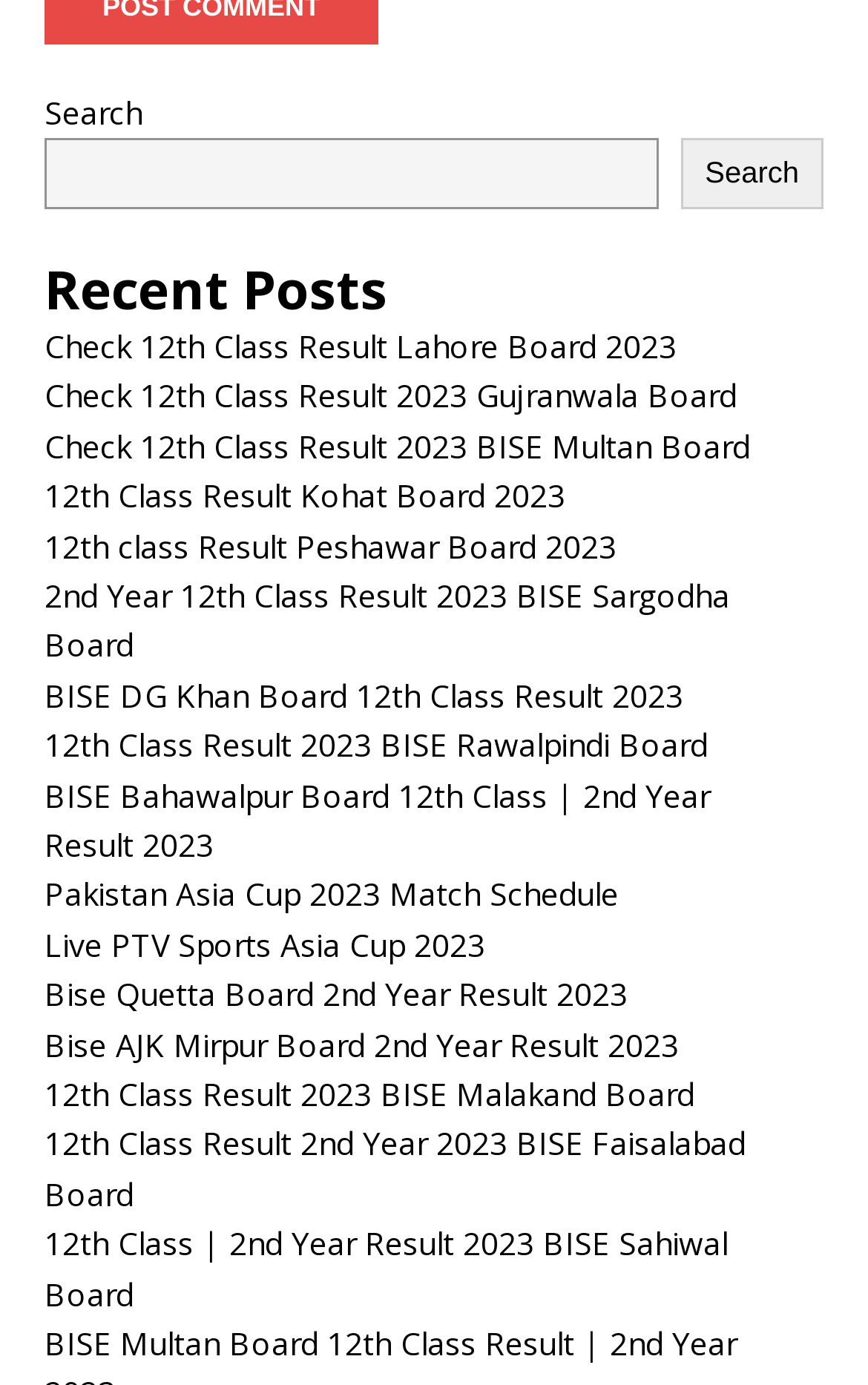What is the purpose of the search box?
Answer with a single word or short phrase according to what you see in the image.

Search